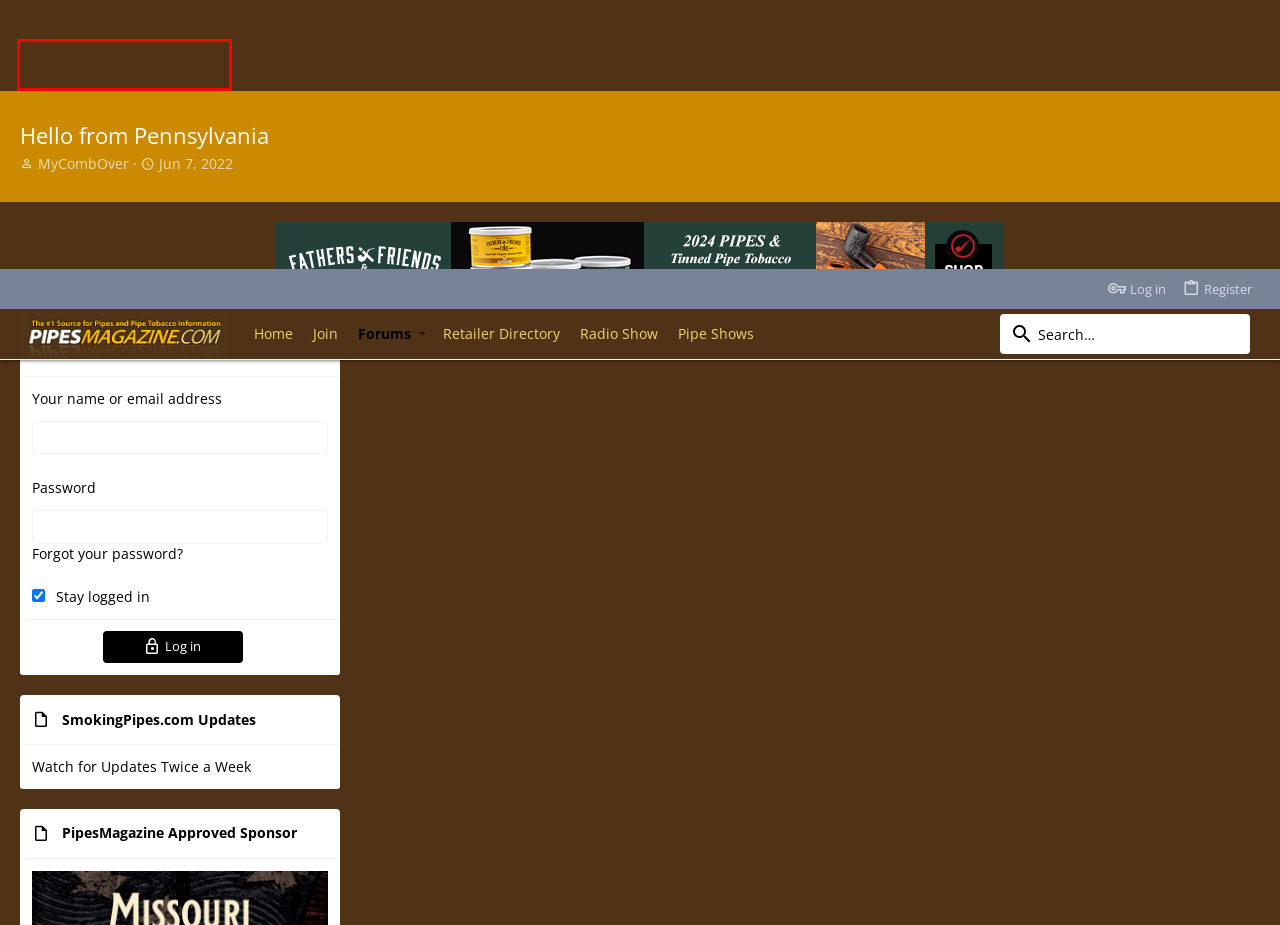You have a screenshot of a webpage with a red rectangle bounding box. Identify the best webpage description that corresponds to the new webpage after clicking the element within the red bounding box. Here are the candidates:
A. pipes2smoke.com l Tobacco Pipes - Briar Pipes — Pipes2Smoke
B. Pipe Tobacco :: Smoking Pipes - Pipe Smoking Info & Advice :: Tobacco Pipes
C. Terms & Conditions | PipesMagazine.com
D. Contact us :: Pipe Smokers Forums of PipesMagazine.com
E. About | PipesMagazine.com
F. DMCA Notice | PipesMagazine.com
G. <%=NomeSito%> | <%=Motori_Description%>
H. Radio Talk Show | PipesMagazine.com

B